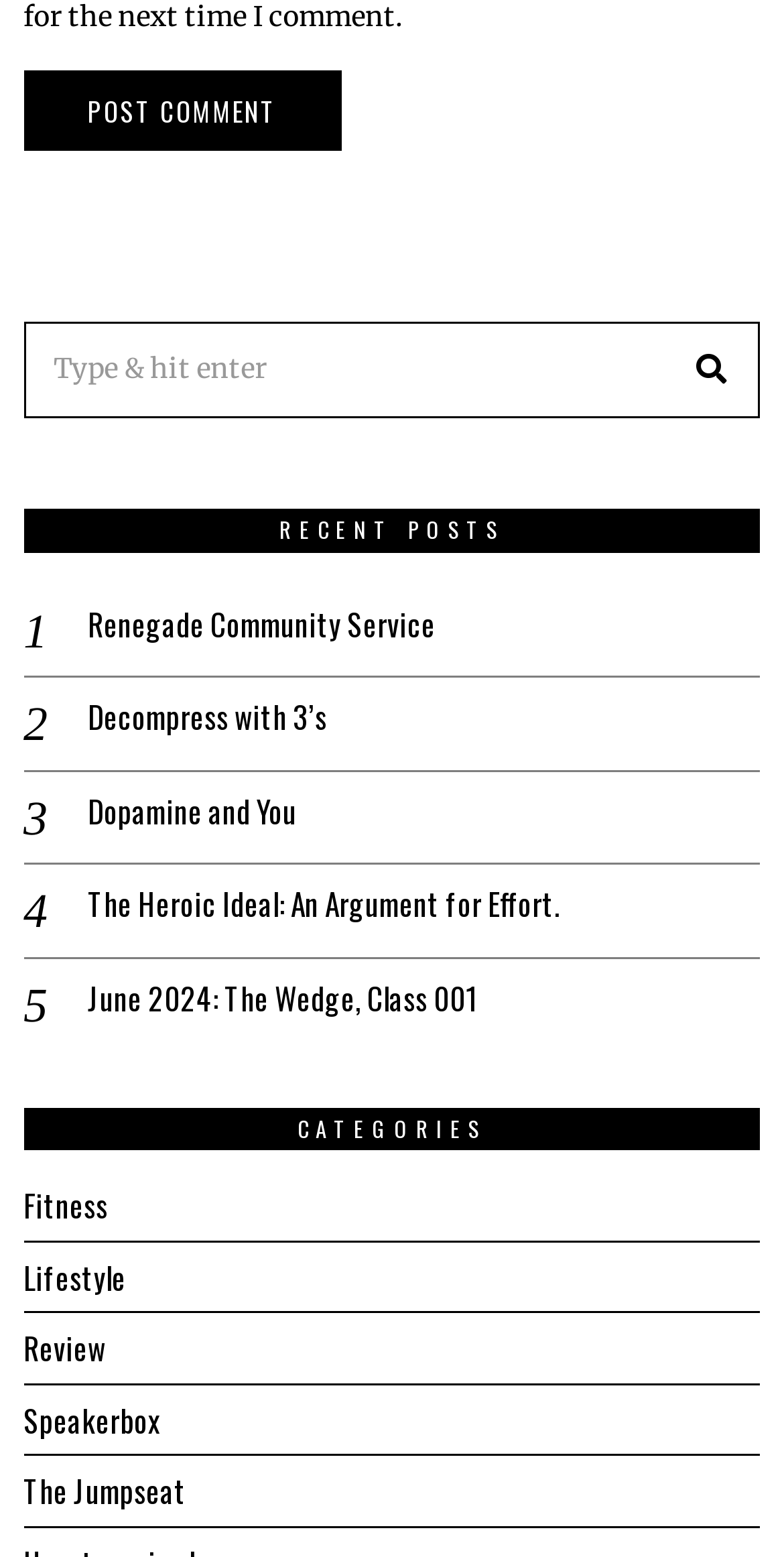How many links are under the 'Recent Posts' section?
Deliver a detailed and extensive answer to the question.

Under the 'Recent Posts' section, I found a navigation element with the ID 308, which contains 5 link elements with text 'Renegade Community Service', 'Decompress with 3’s', 'Dopamine and You', 'The Heroic Ideal: An Argument for Effort.', and 'June 2024: The Wedge, Class 001'.